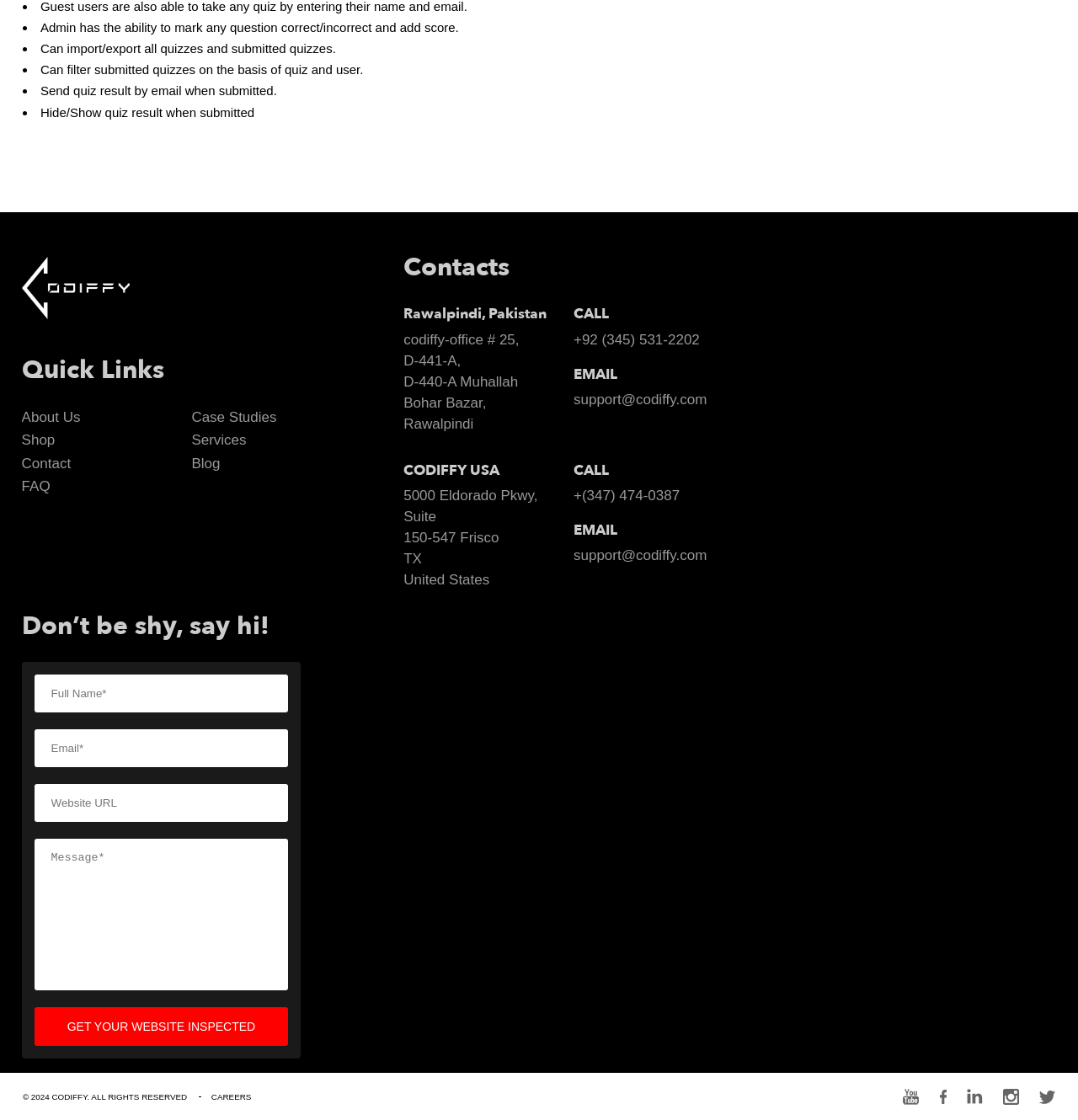Provide the bounding box coordinates of the HTML element this sentence describes: "Change Countries or Regions (Language)". The bounding box coordinates consist of four float numbers between 0 and 1, i.e., [left, top, right, bottom].

None